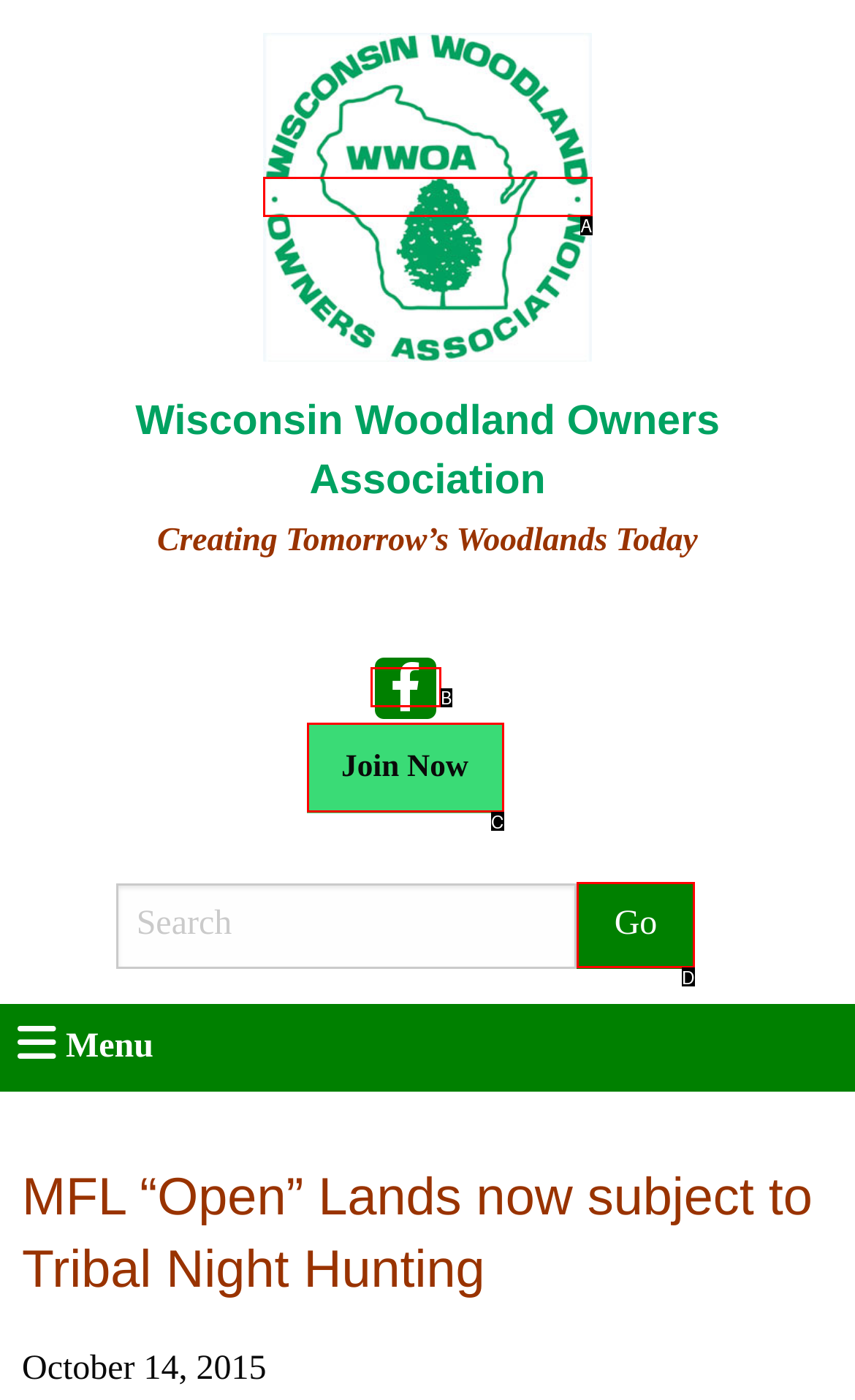Please identify the UI element that matches the description: View All
Respond with the letter of the correct option.

None